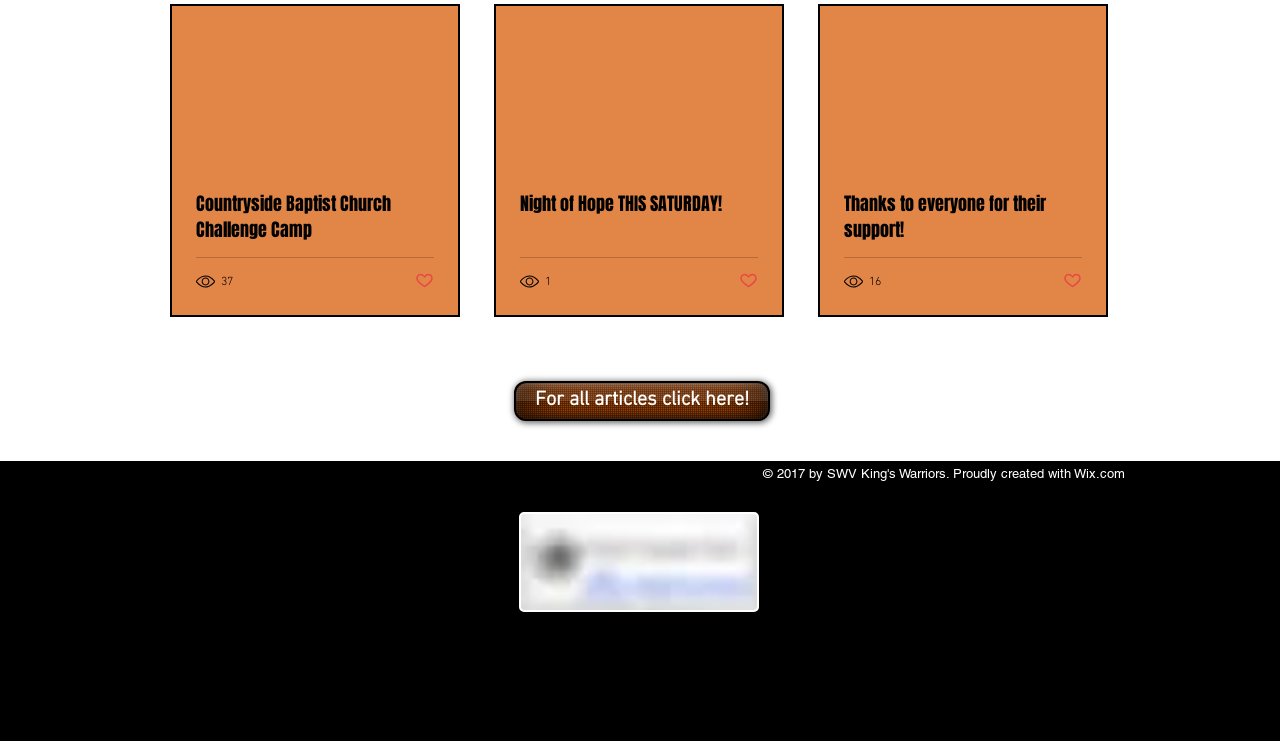Please provide a short answer using a single word or phrase for the question:
How many social media icons are there in the social bar?

2